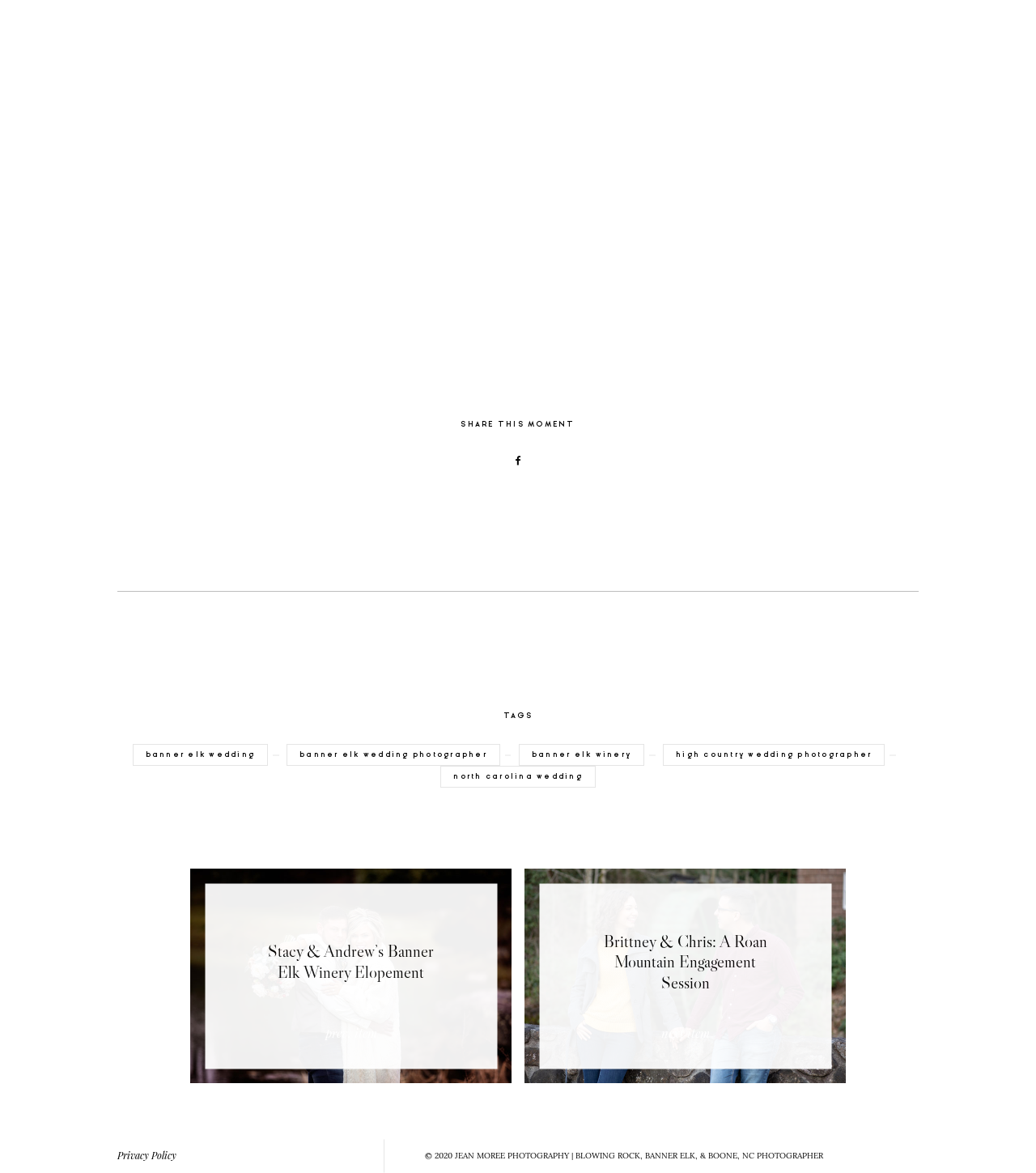Give a succinct answer to this question in a single word or phrase: 
What is the photographer's name?

JEAN MOREE